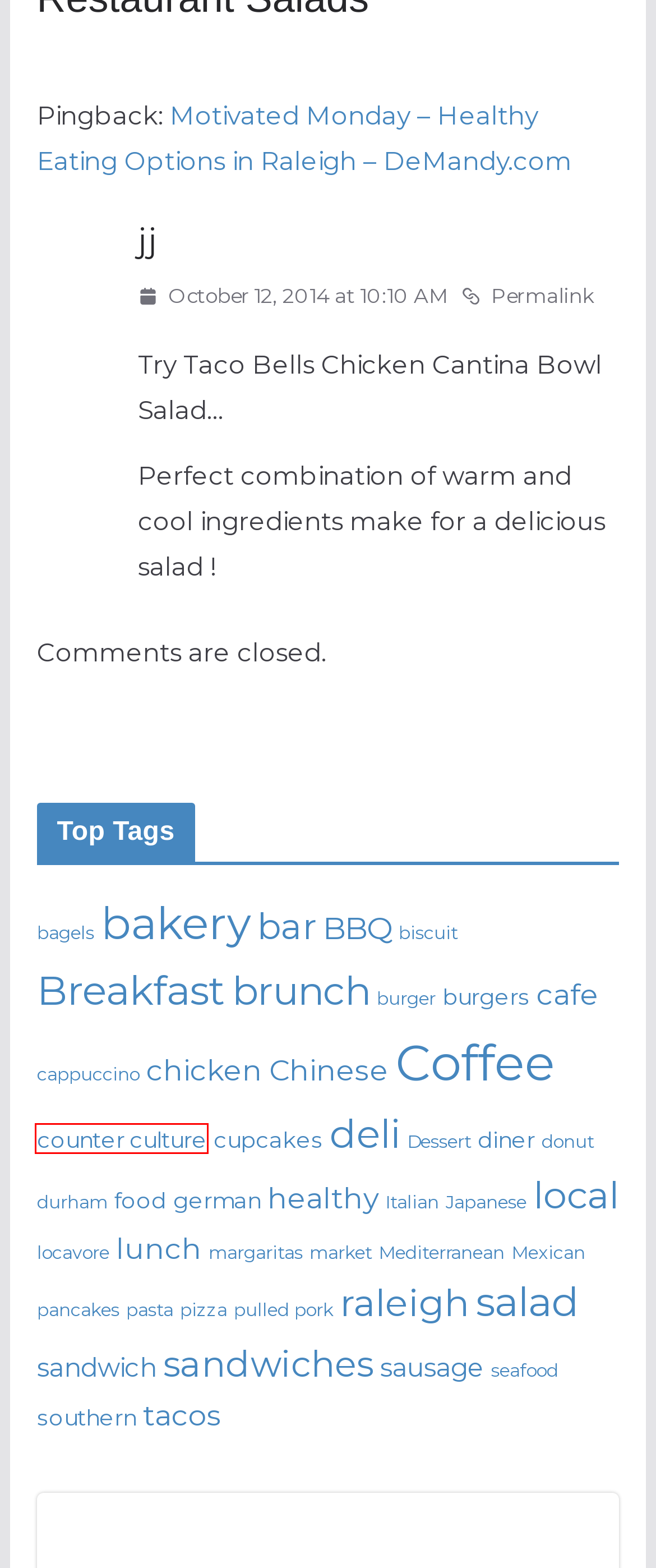You are presented with a screenshot of a webpage that includes a red bounding box around an element. Determine which webpage description best matches the page that results from clicking the element within the red bounding box. Here are the candidates:
A. pancakes | DeMandy.com
B. food | DeMandy.com
C. counter culture | DeMandy.com
D. german | DeMandy.com
E. tacos | DeMandy.com
F. lunch | DeMandy.com
G. brunch | DeMandy.com
H. Mediterranean | DeMandy.com

C